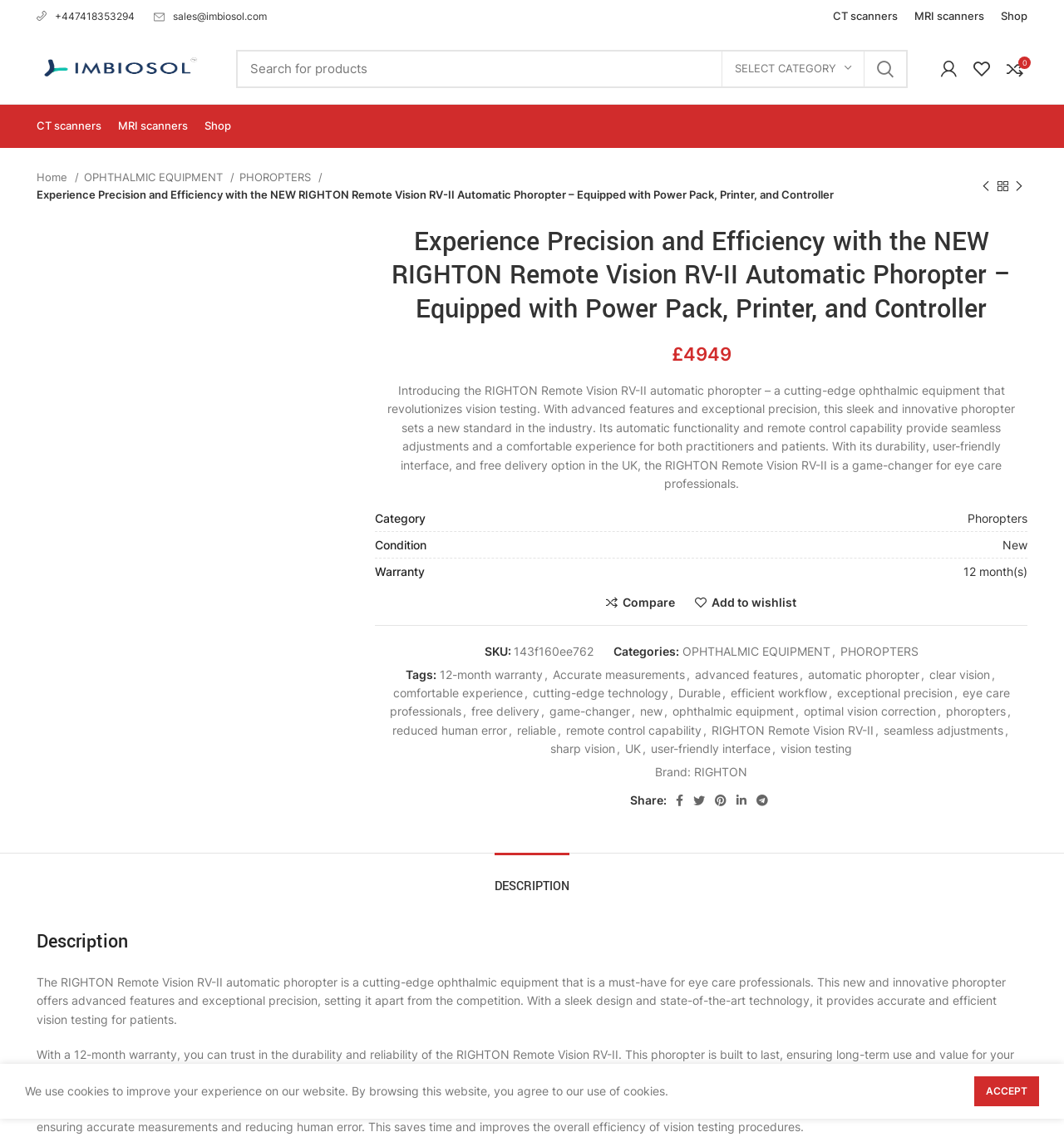Determine the bounding box coordinates for the clickable element required to fulfill the instruction: "Compare products". Provide the coordinates as four float numbers between 0 and 1, i.e., [left, top, right, bottom].

[0.569, 0.525, 0.634, 0.535]